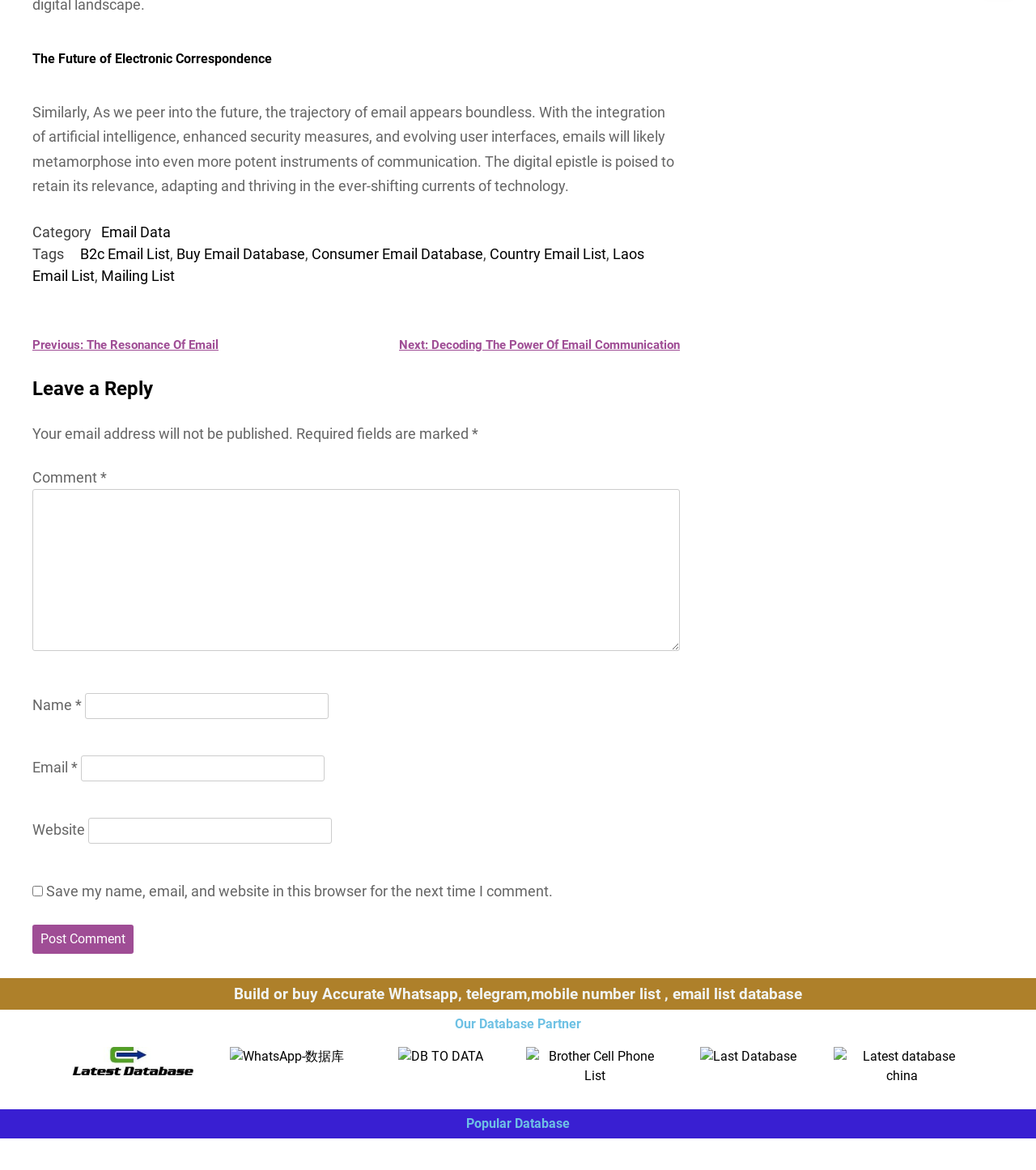Locate the UI element described by alt="WhatsApp-数据库" and provide its bounding box coordinates. Use the format (top-left x, top-left y, bottom-right x, bottom-right y) with all values as floating point numbers between 0 and 1.

[0.222, 0.894, 0.332, 0.912]